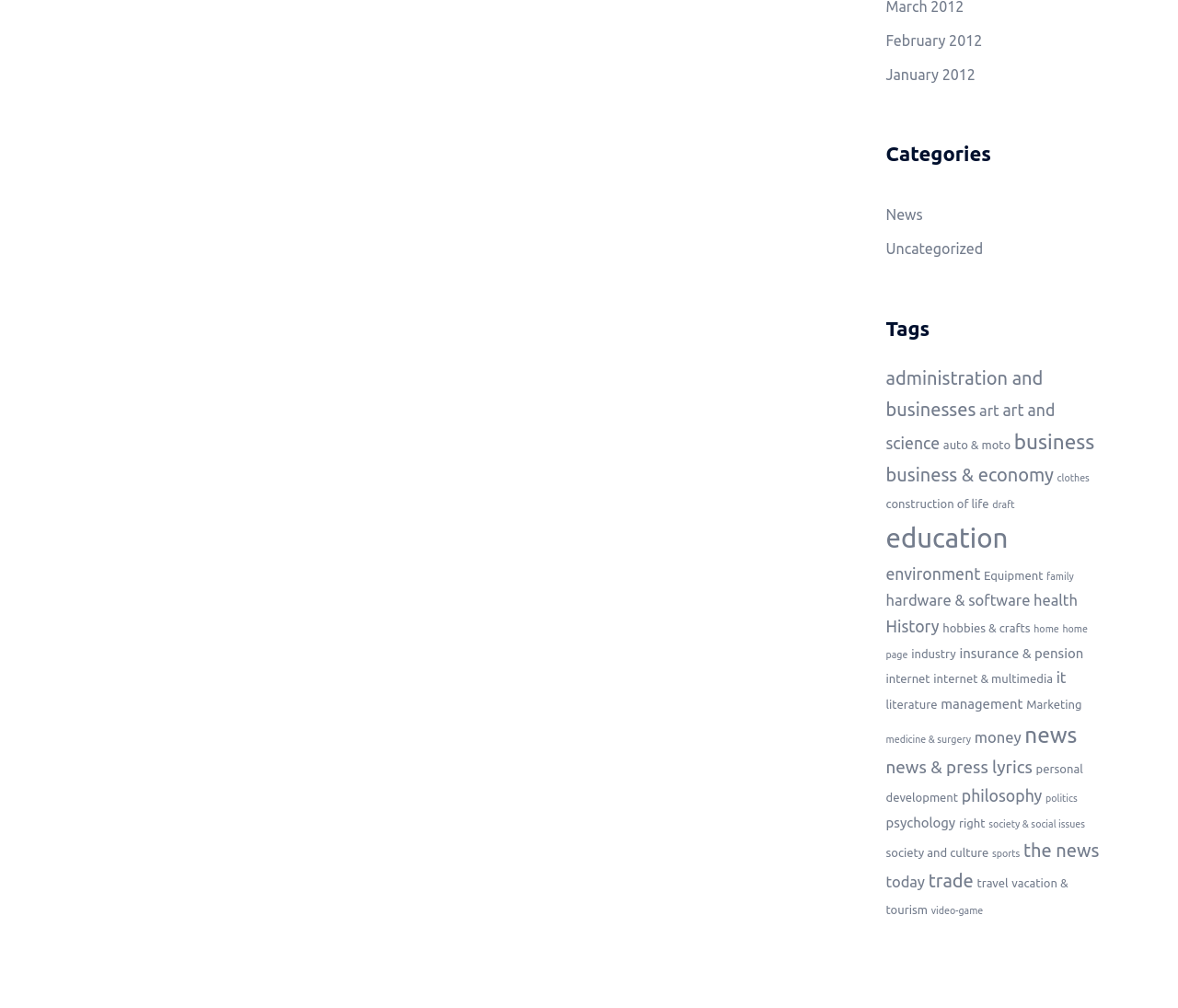Predict the bounding box for the UI component with the following description: "medicine & surgery".

[0.752, 0.728, 0.824, 0.739]